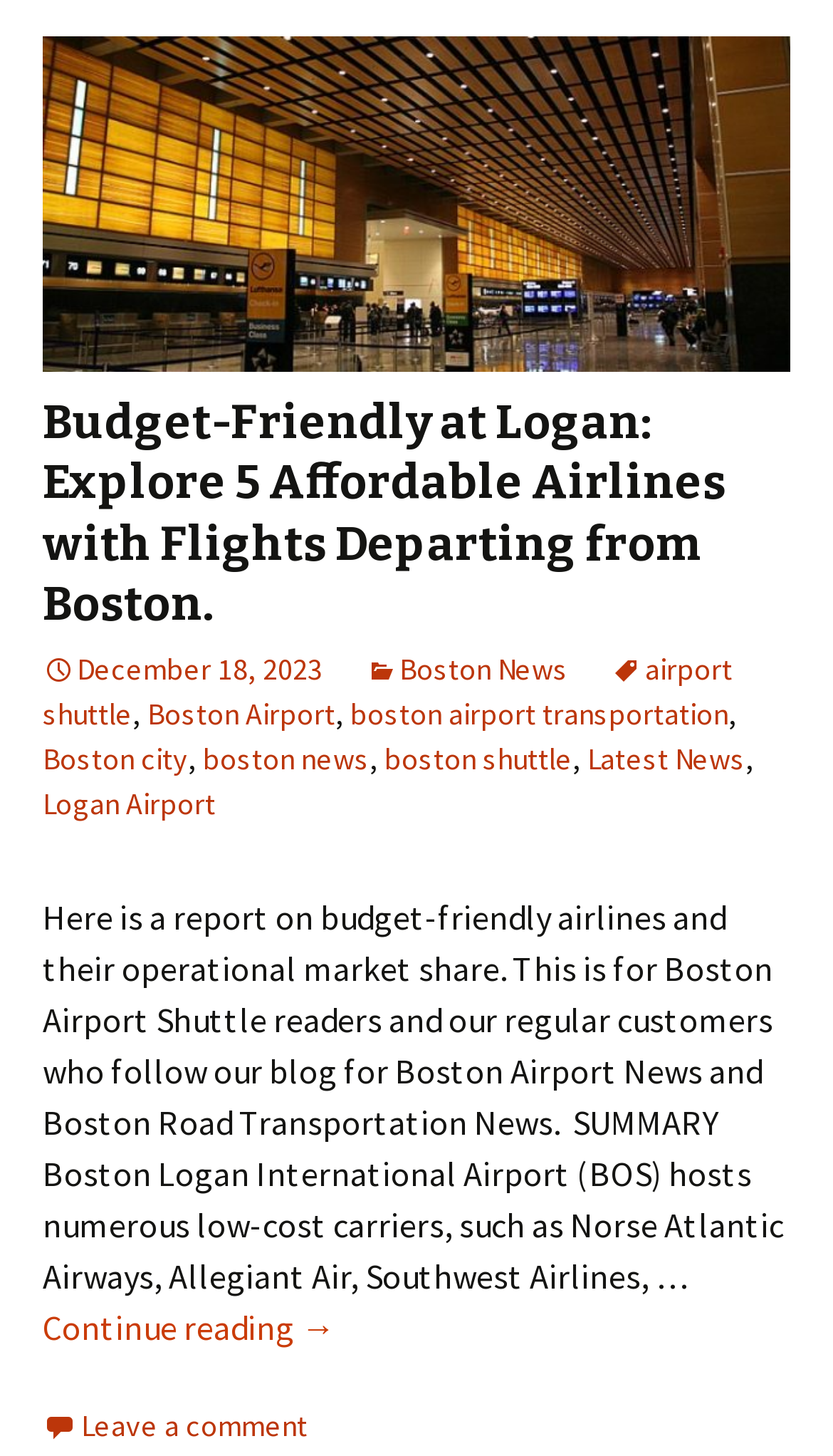What is the format of the date mentioned in the article?
Your answer should be a single word or phrase derived from the screenshot.

Month Day, Year